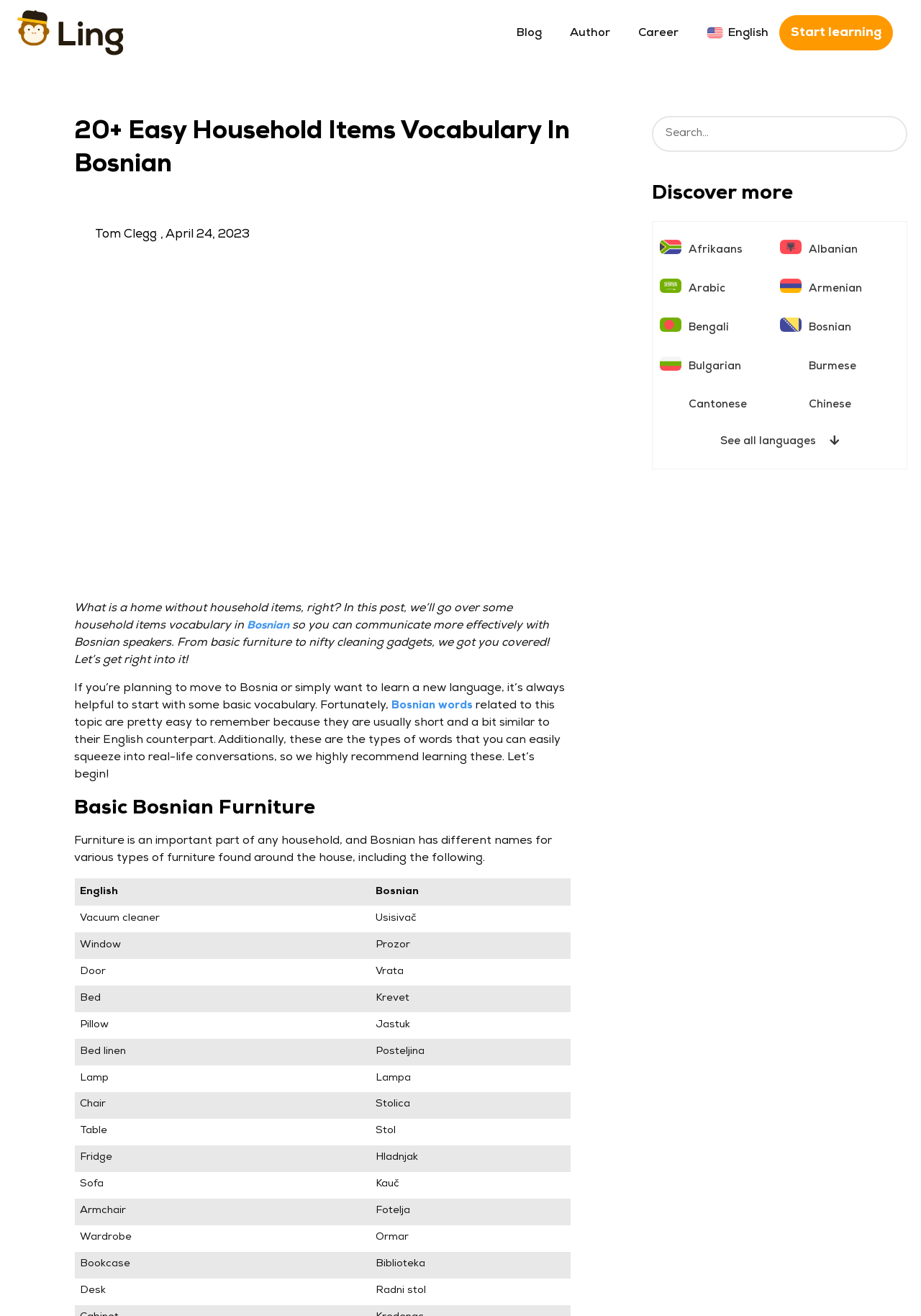Use the information in the screenshot to answer the question comprehensively: What is the purpose of the grid table?

The grid table appears to be displaying a list of household items with their corresponding English and Bosnian vocabulary, suggesting that its purpose is to help learners of Bosnian language to learn and memorize these words.